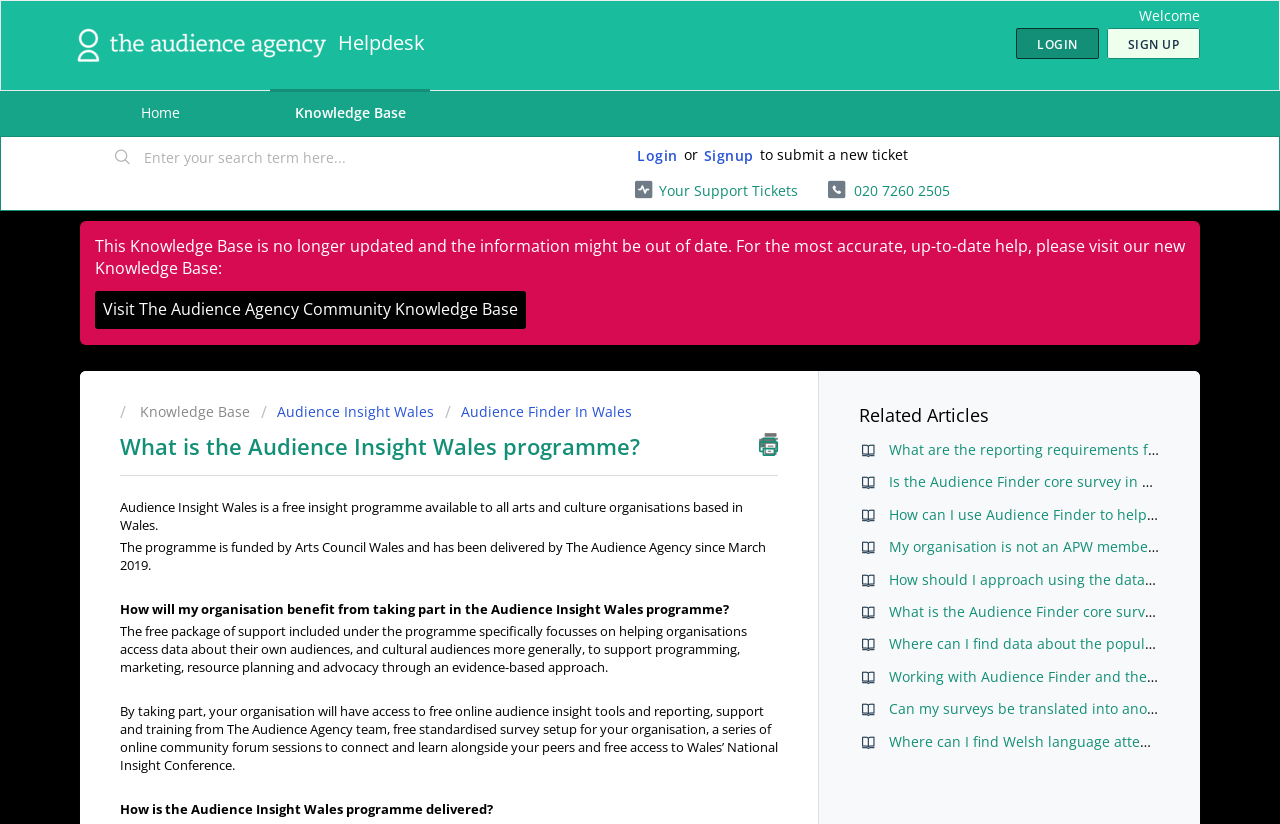Determine the bounding box coordinates (top-left x, top-left y, bottom-right x, bottom-right y) of the UI element described in the following text: aria-label="Download"

[0.459, 0.442, 0.484, 0.481]